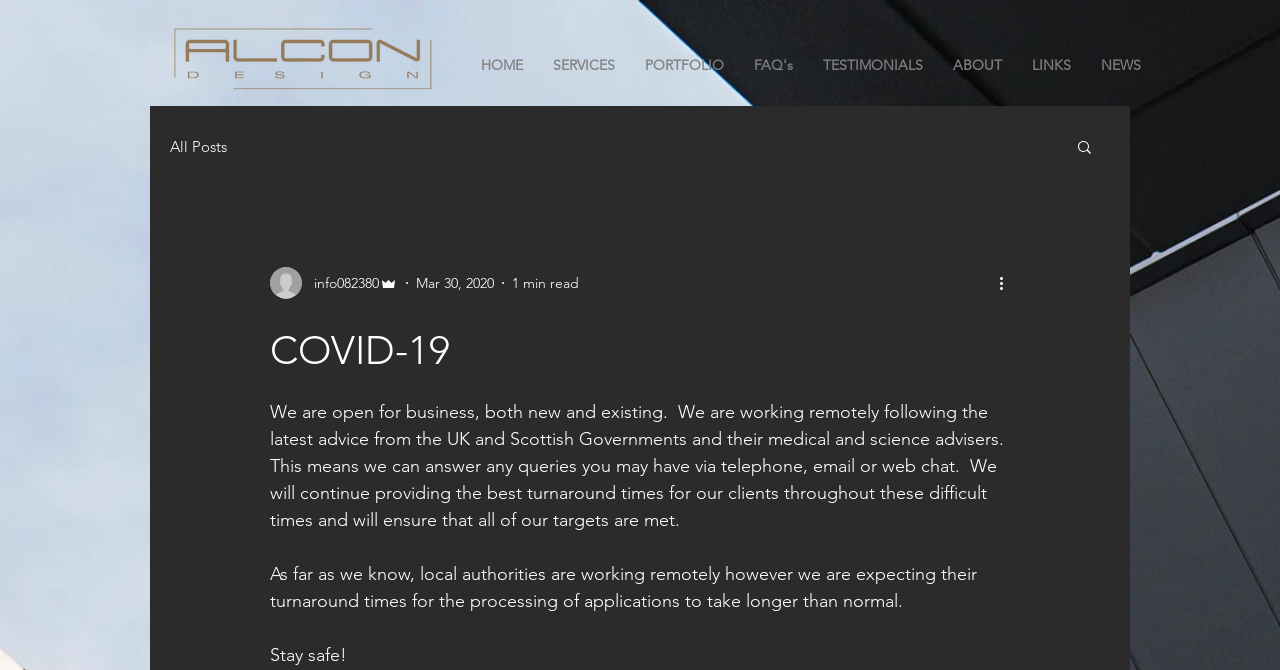Provide a one-word or brief phrase answer to the question:
Is the logo at the top left of the page?

Yes